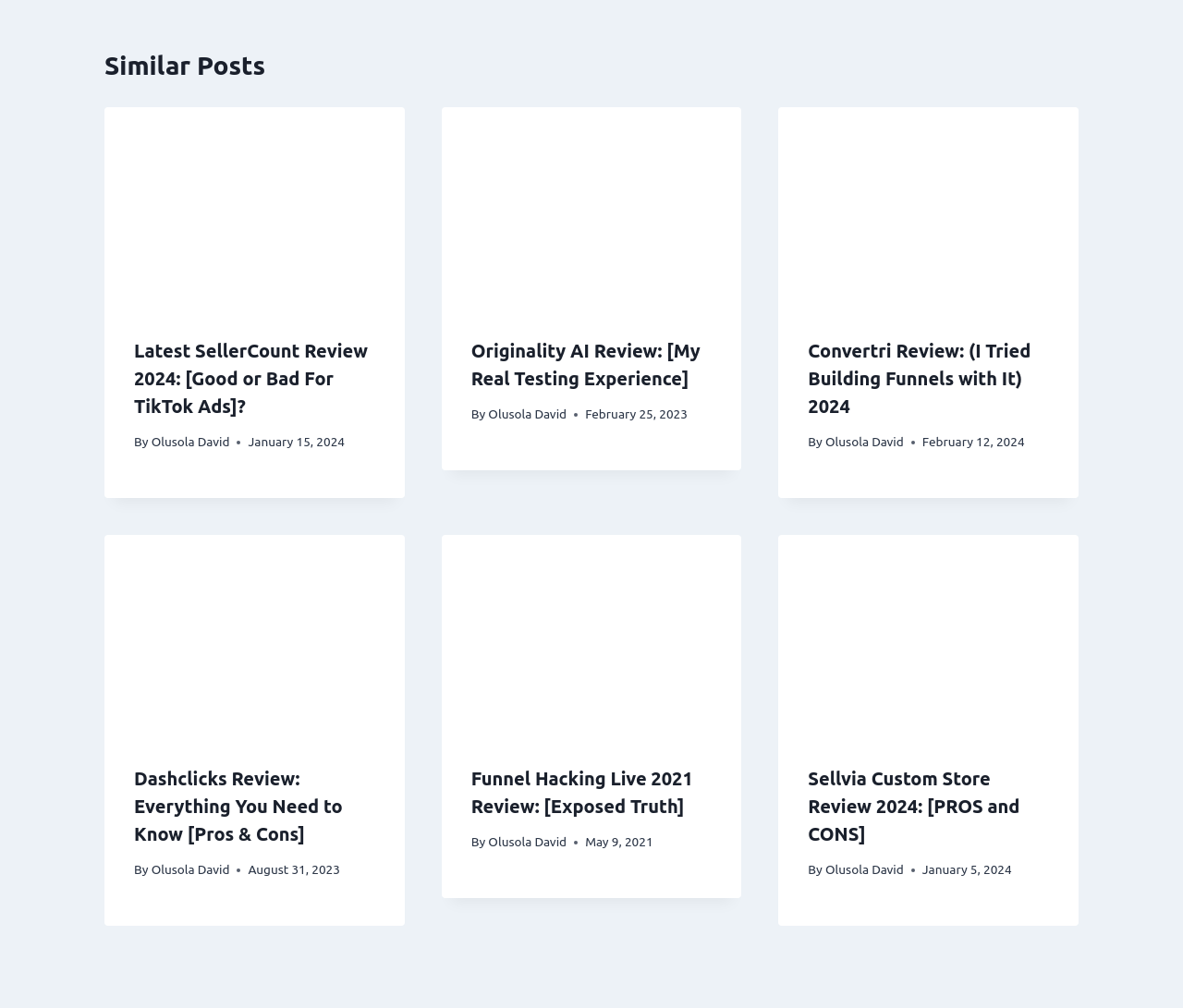What is the category of the webpage?
Please provide a detailed answer to the question.

The webpage appears to be a collection of review articles, each with a unique title and content, suggesting that the category of the webpage is reviews.